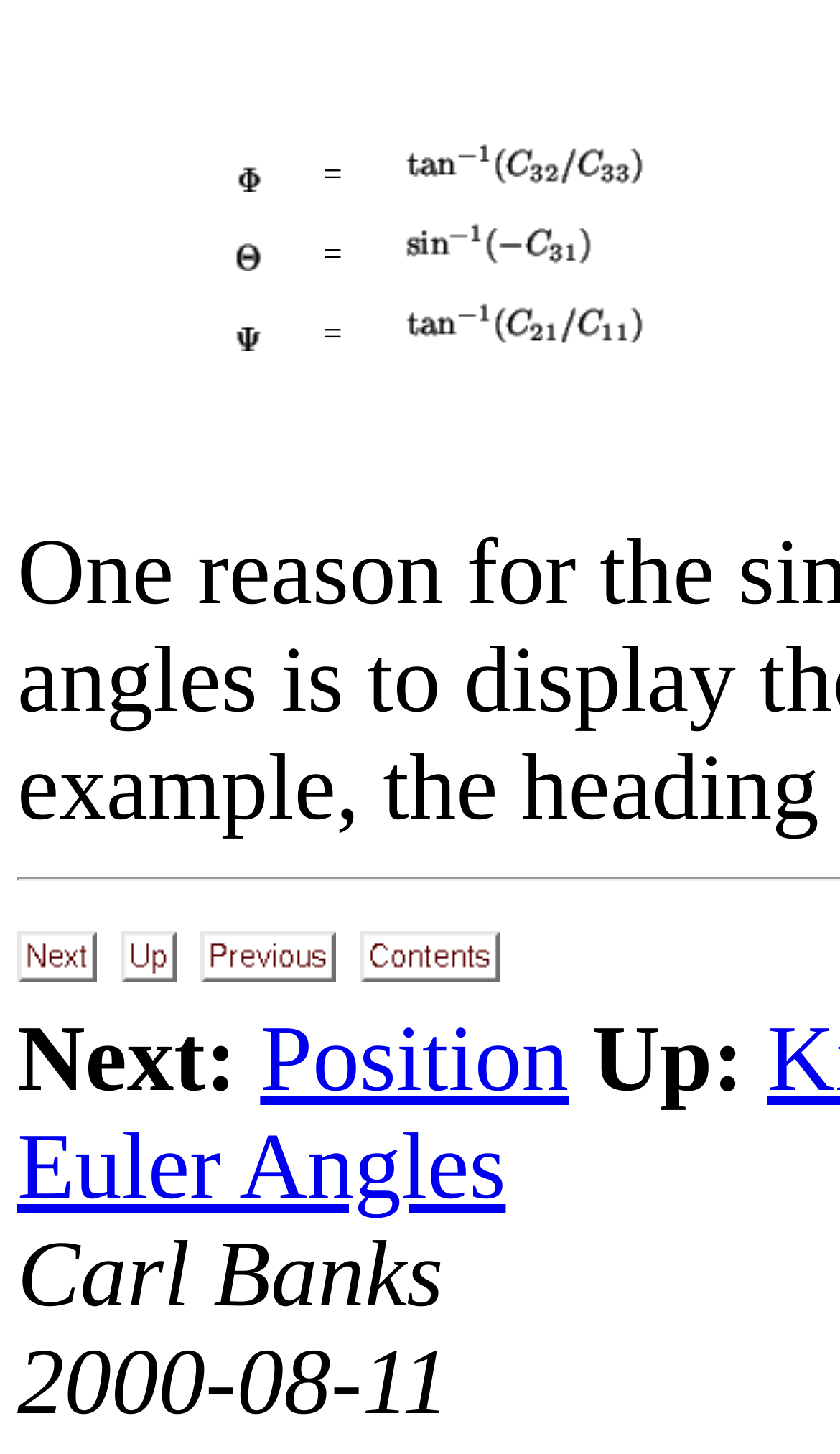Please answer the following question using a single word or phrase: 
What is the link below 'Next:'?

Position